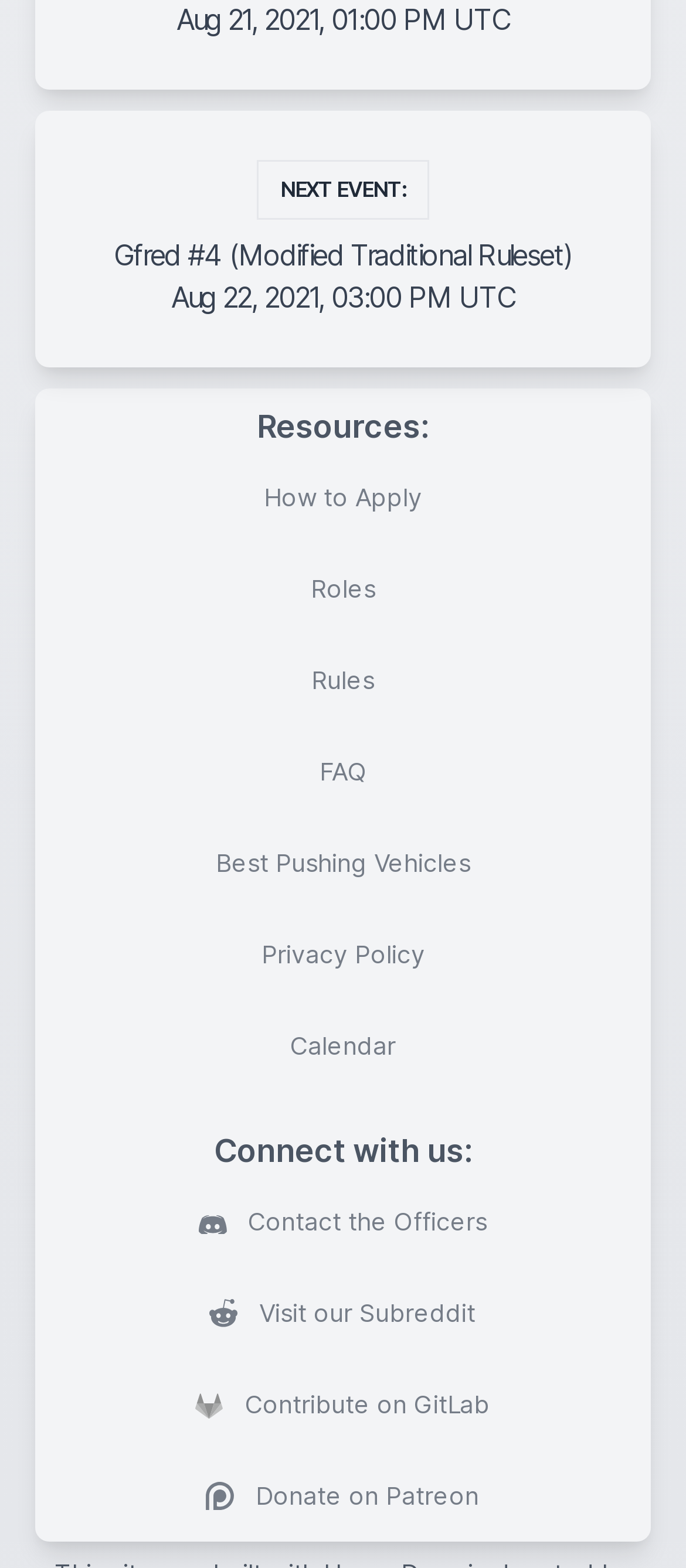Provide the bounding box coordinates for the UI element described in this sentence: "Visit our Subreddit". The coordinates should be four float values between 0 and 1, i.e., [left, top, right, bottom].

[0.089, 0.813, 0.911, 0.862]